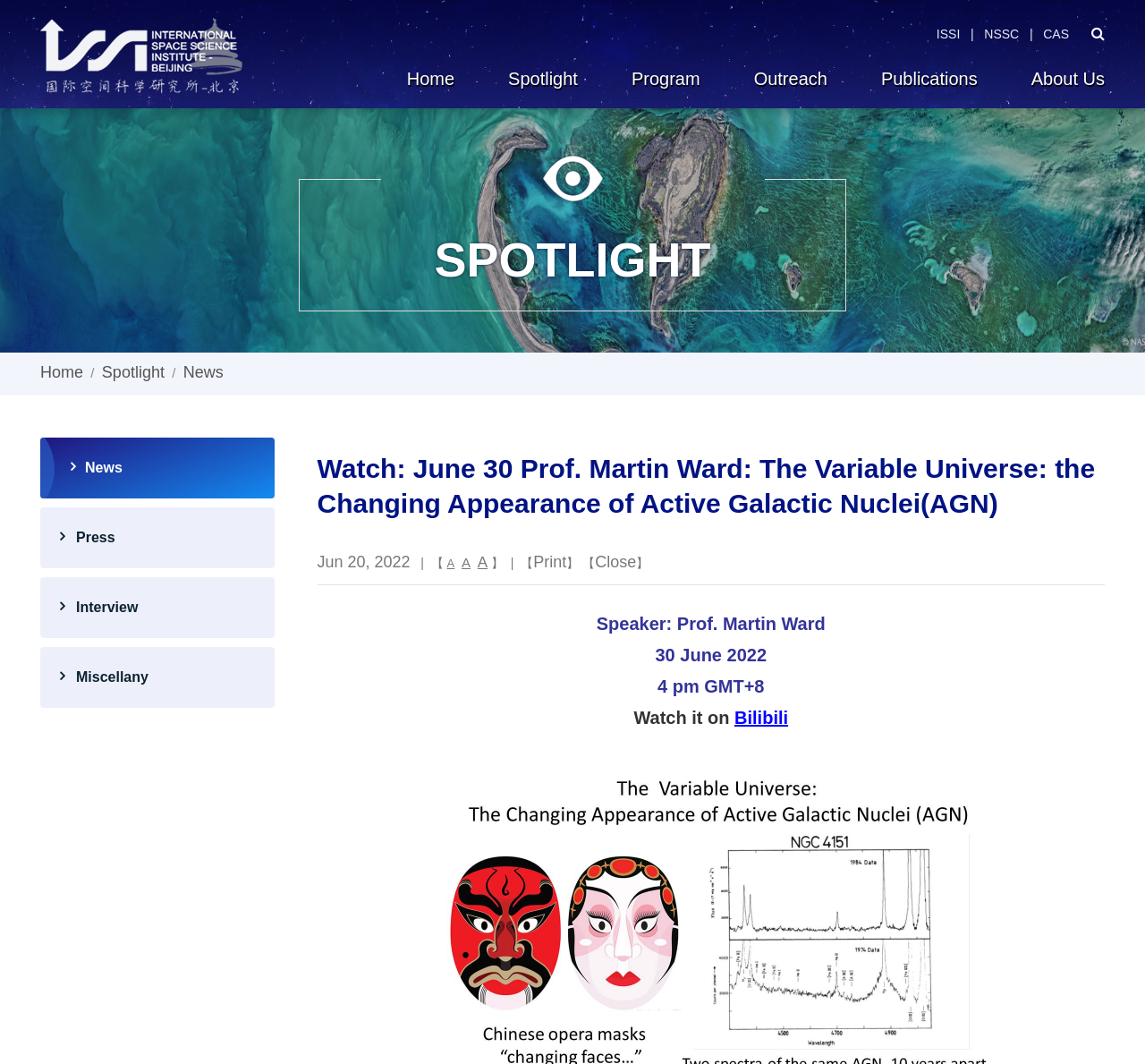Please identify the coordinates of the bounding box for the clickable region that will accomplish this instruction: "Click the Print link".

[0.466, 0.52, 0.495, 0.537]